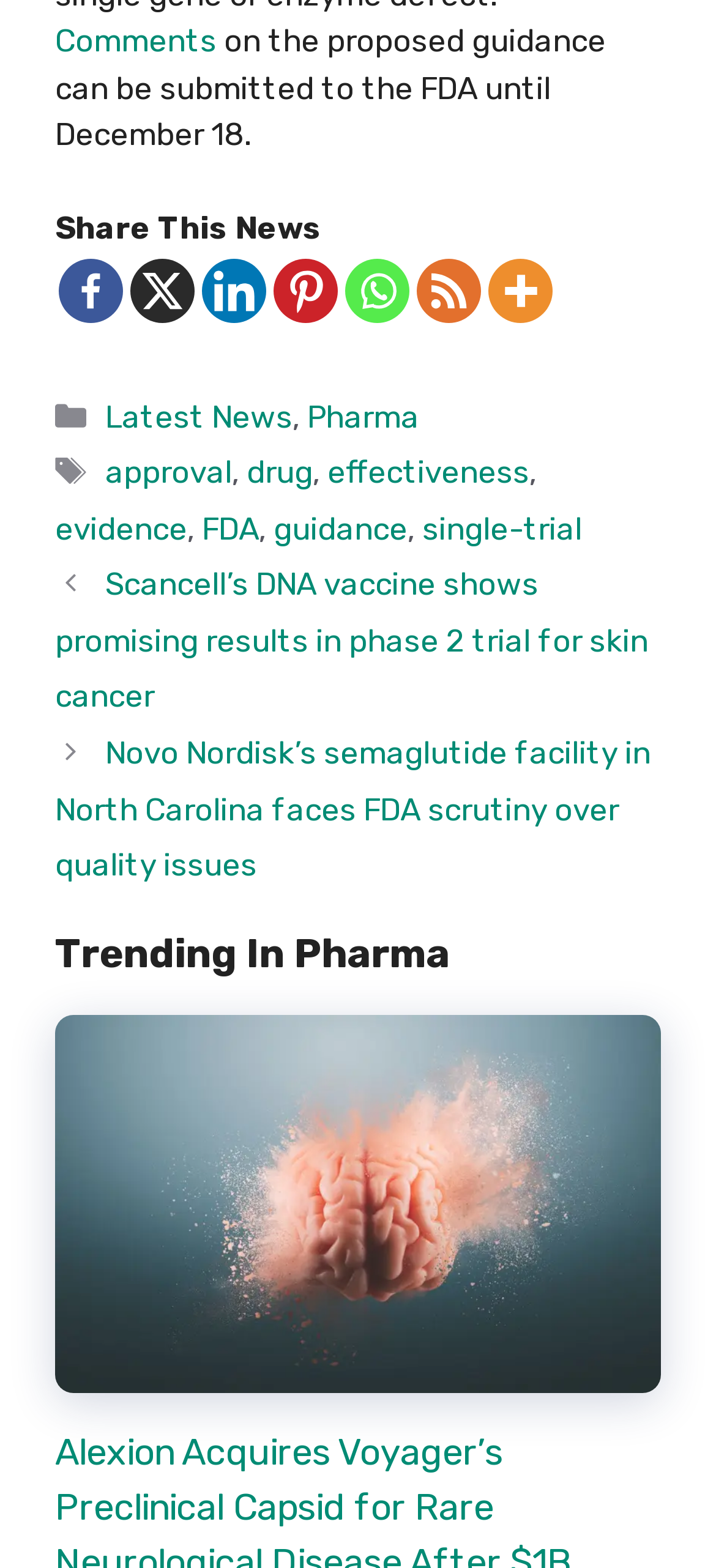Please specify the bounding box coordinates for the clickable region that will help you carry out the instruction: "Read the post 'Scancell’s DNA vaccine shows promising results in phase 2 trial for skin cancer'".

[0.077, 0.361, 0.905, 0.456]